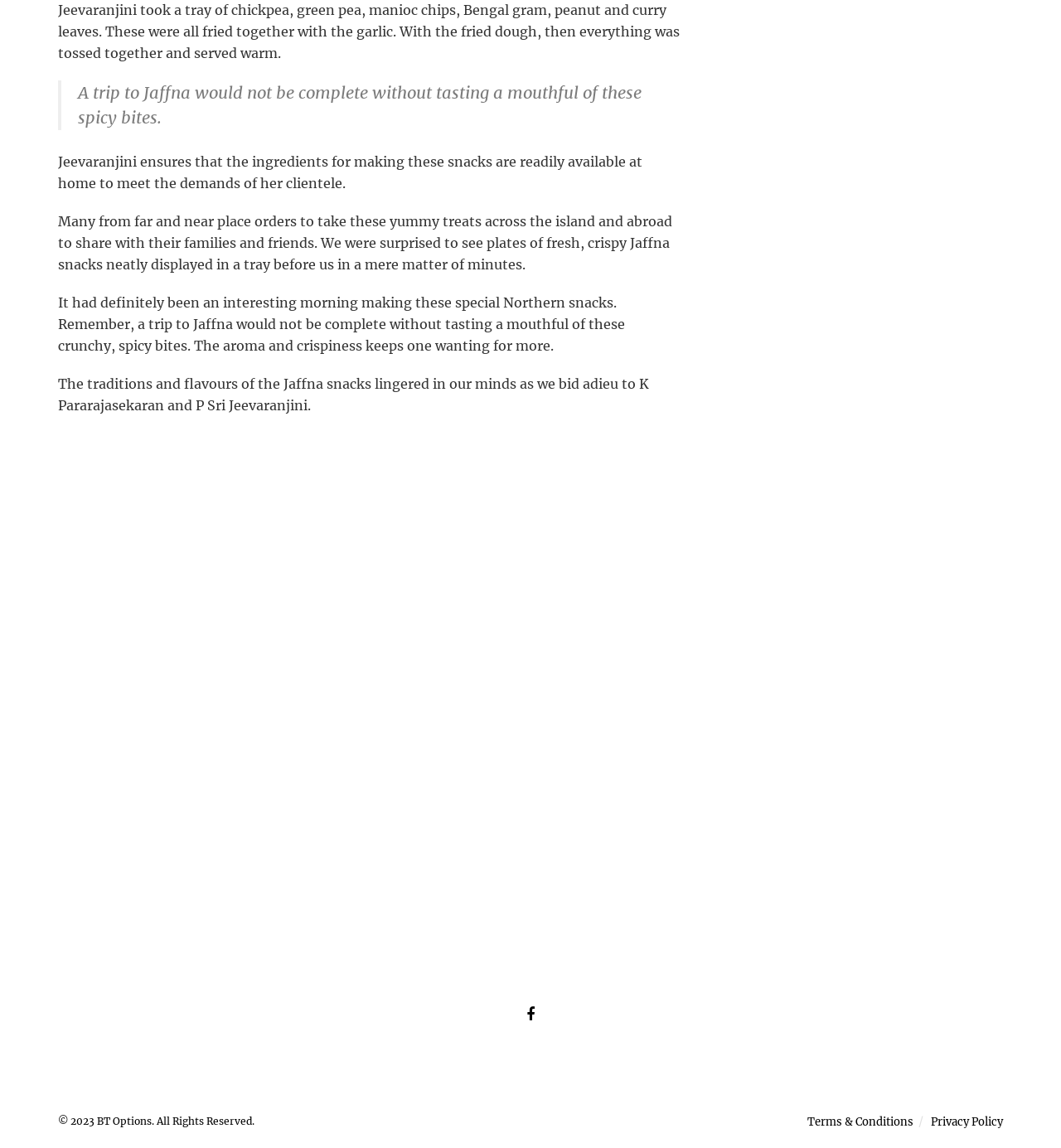Give a one-word or one-phrase response to the question: 
What type of snacks are being described?

Jaffna snacks